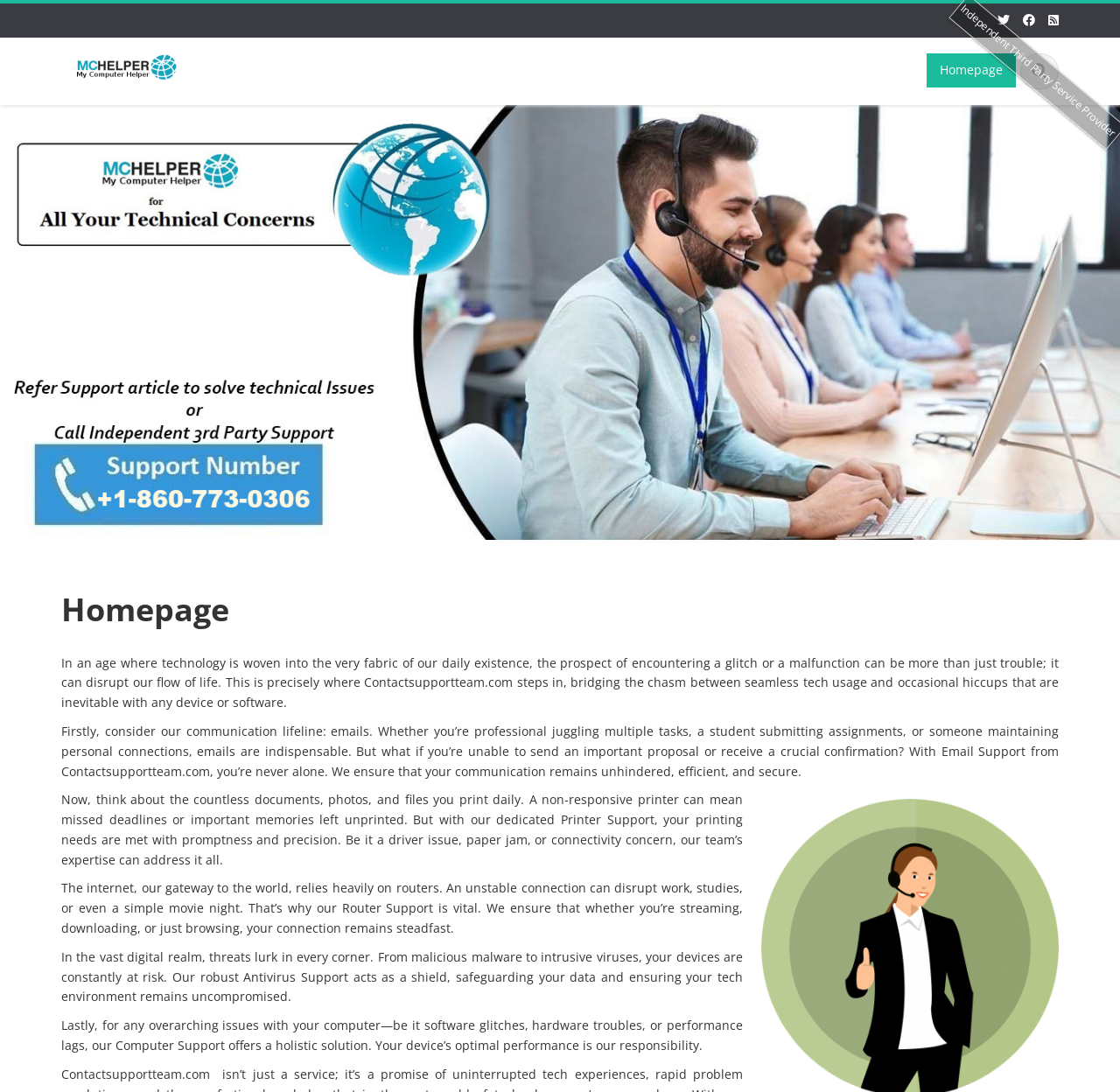Explain the webpage in detail.

This webpage is a one-stop solution for various technical support services. At the top right corner, there are three social media links represented by icons. Below them, there is a prominent link to "Contact Support Team" with an accompanying image. On the top left corner, there is another link to "Contact Support Team" with a larger image that spans the entire width of the page.

The main content of the page is divided into sections, each describing a specific support service offered by the company. The first section has a heading "Homepage" and introduces the importance of technology in daily life and how the company bridges the gap between seamless tech usage and occasional hiccups.

Below this introduction, there are four sections, each describing a specific support service: Email Support, Printer Support, Router Support, and Antivirus Support. Each section has a brief paragraph explaining the importance of the respective service and how the company can help. The paragraphs are arranged in a vertical column, with the Email Support section at the top and the Antivirus Support section at the bottom.

Finally, there is a fifth section that describes the company's Computer Support service, which offers a holistic solution for any overarching issues with computers. This section is located at the bottom of the page, below the other four sections.